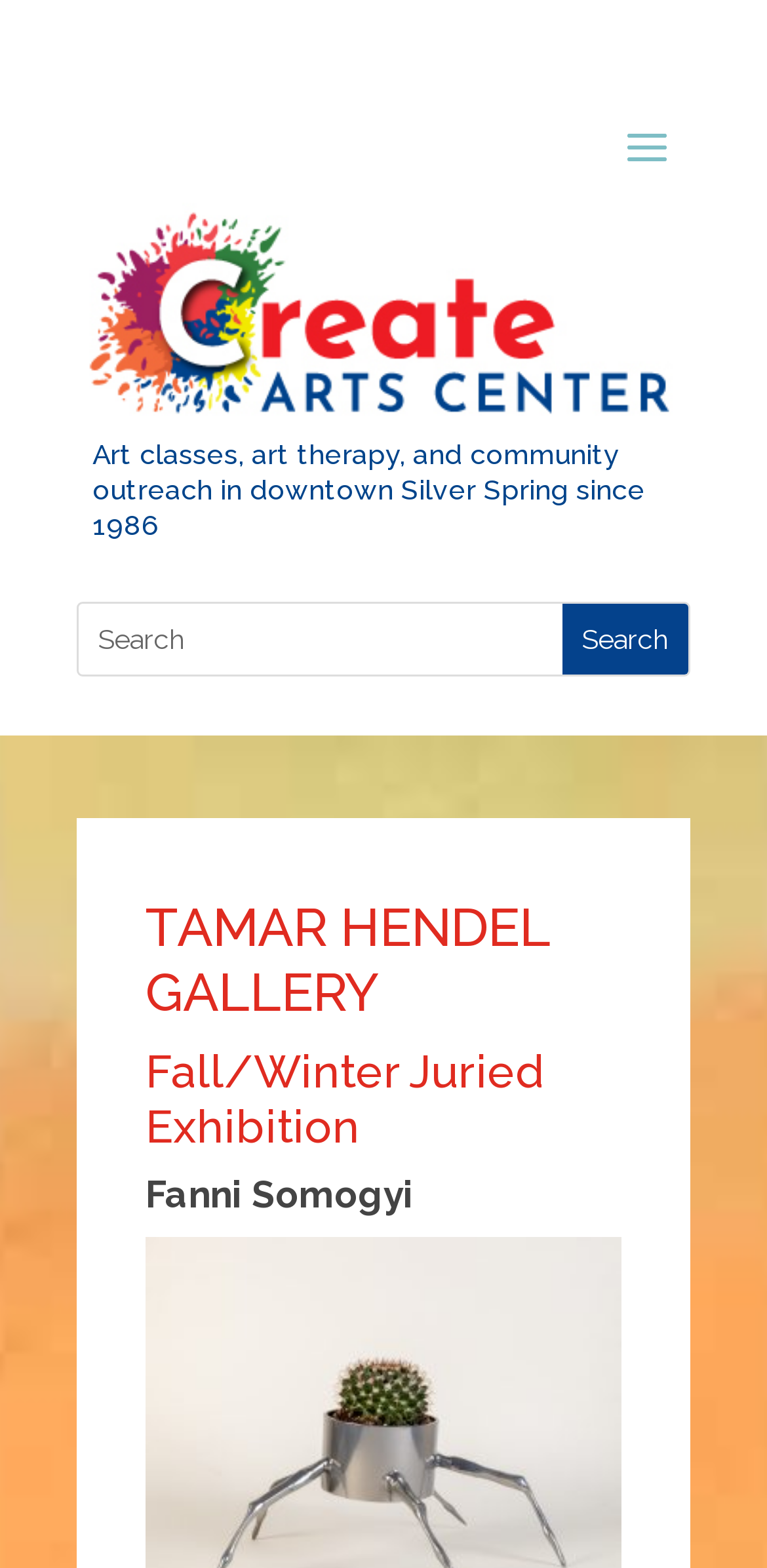Please determine the headline of the webpage and provide its content.

TAMAR HENDEL GALLERY